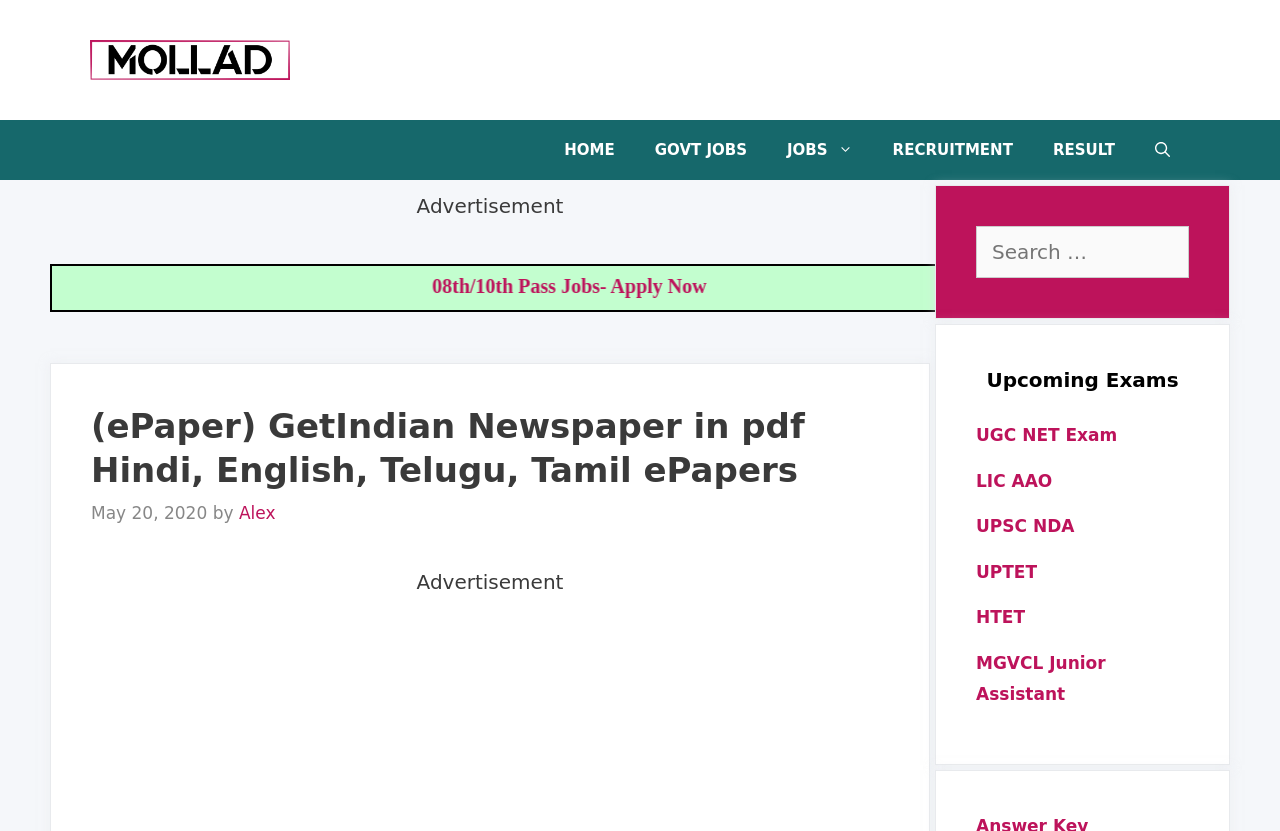Please specify the bounding box coordinates of the region to click in order to perform the following instruction: "Search for something".

[0.762, 0.272, 0.929, 0.335]